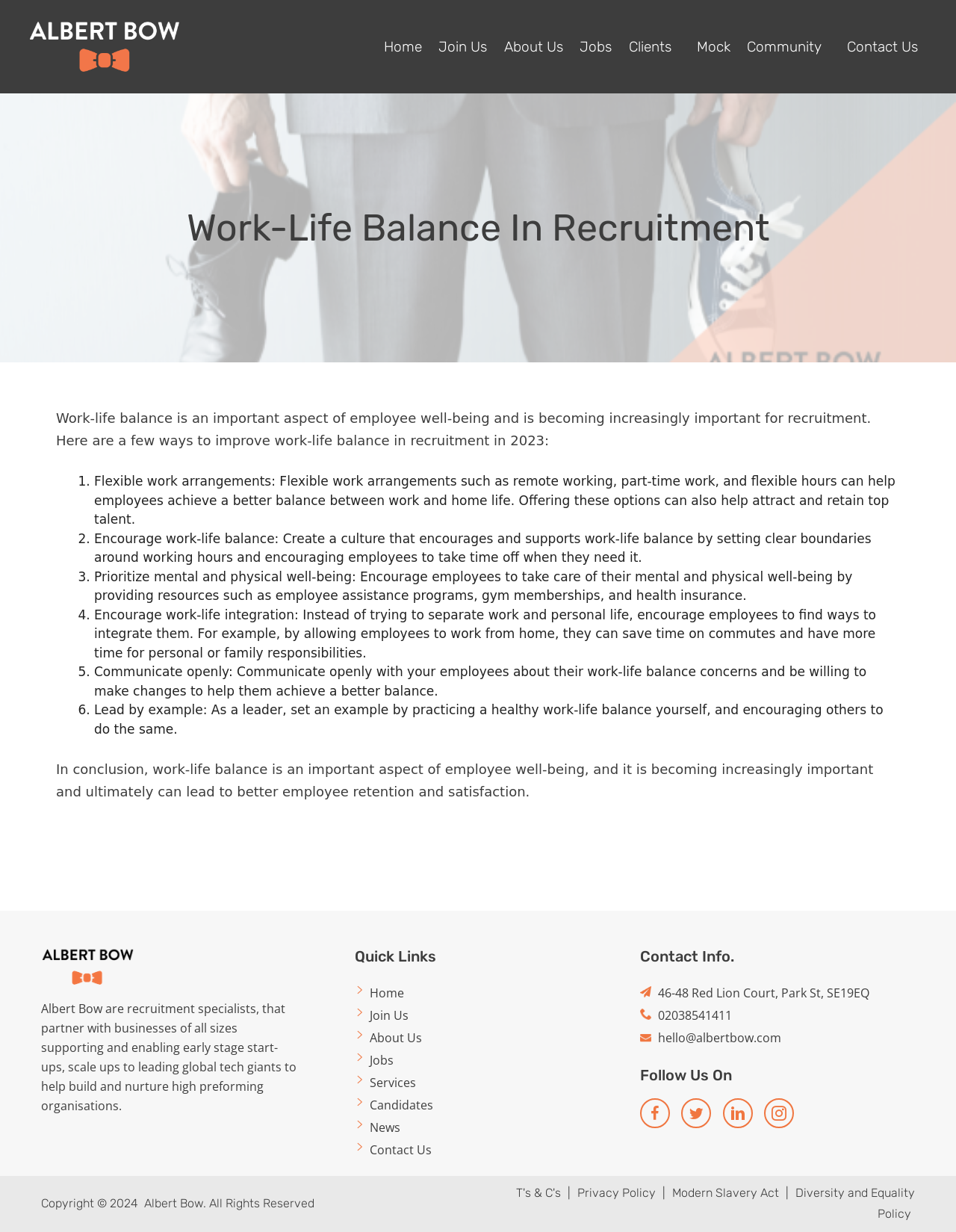Determine the bounding box of the UI component based on this description: "T's & C's". The bounding box coordinates should be four float values between 0 and 1, i.e., [left, top, right, bottom].

[0.54, 0.963, 0.587, 0.974]